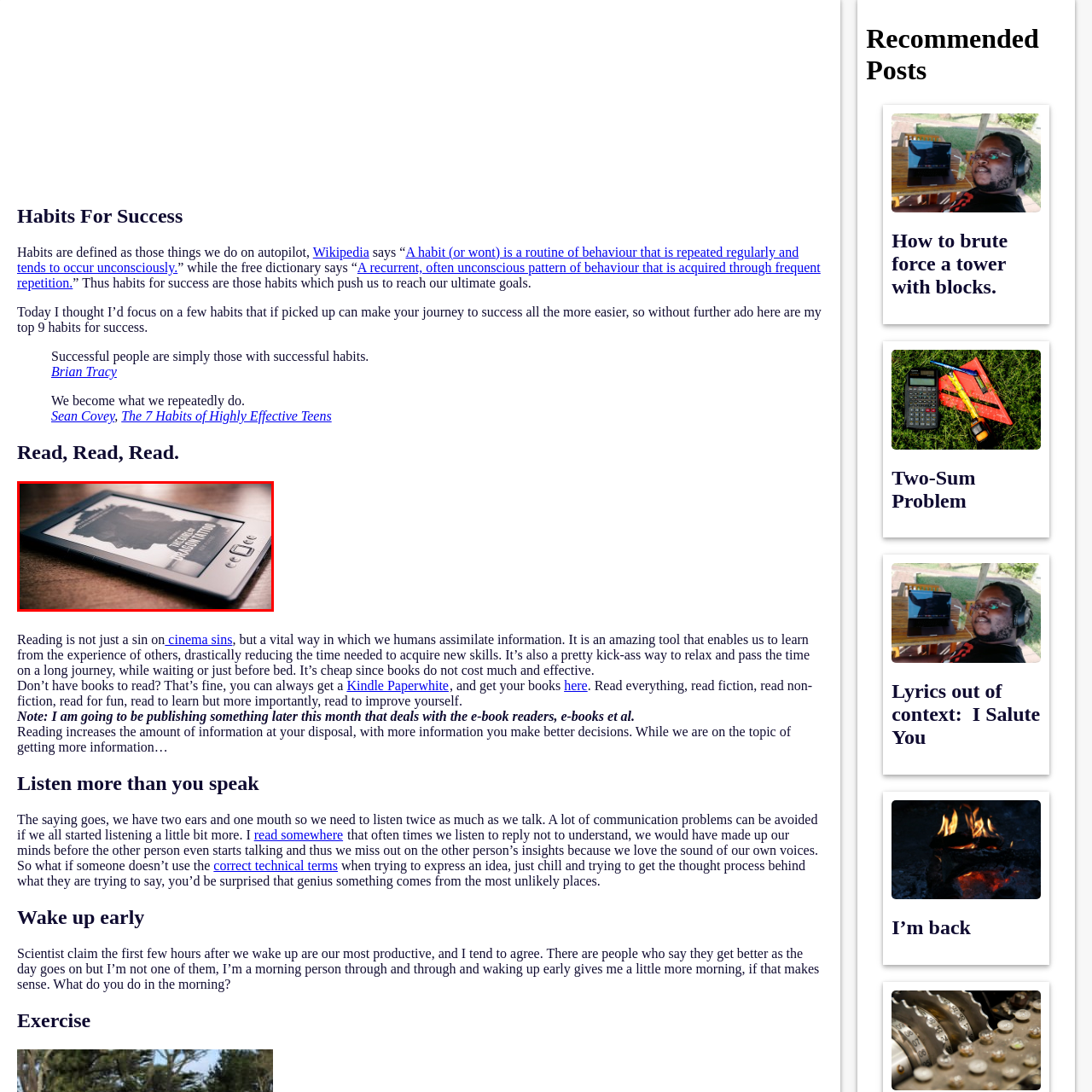What is the primary focus of the Kindle's design?
Take a close look at the image highlighted by the red bounding box and answer the question thoroughly based on the details you see.

The Kindle's minimalist design with a black exterior and straightforward interface is focused on enhancing the reading experience, making it convenient and accessible for users to access numerous books.